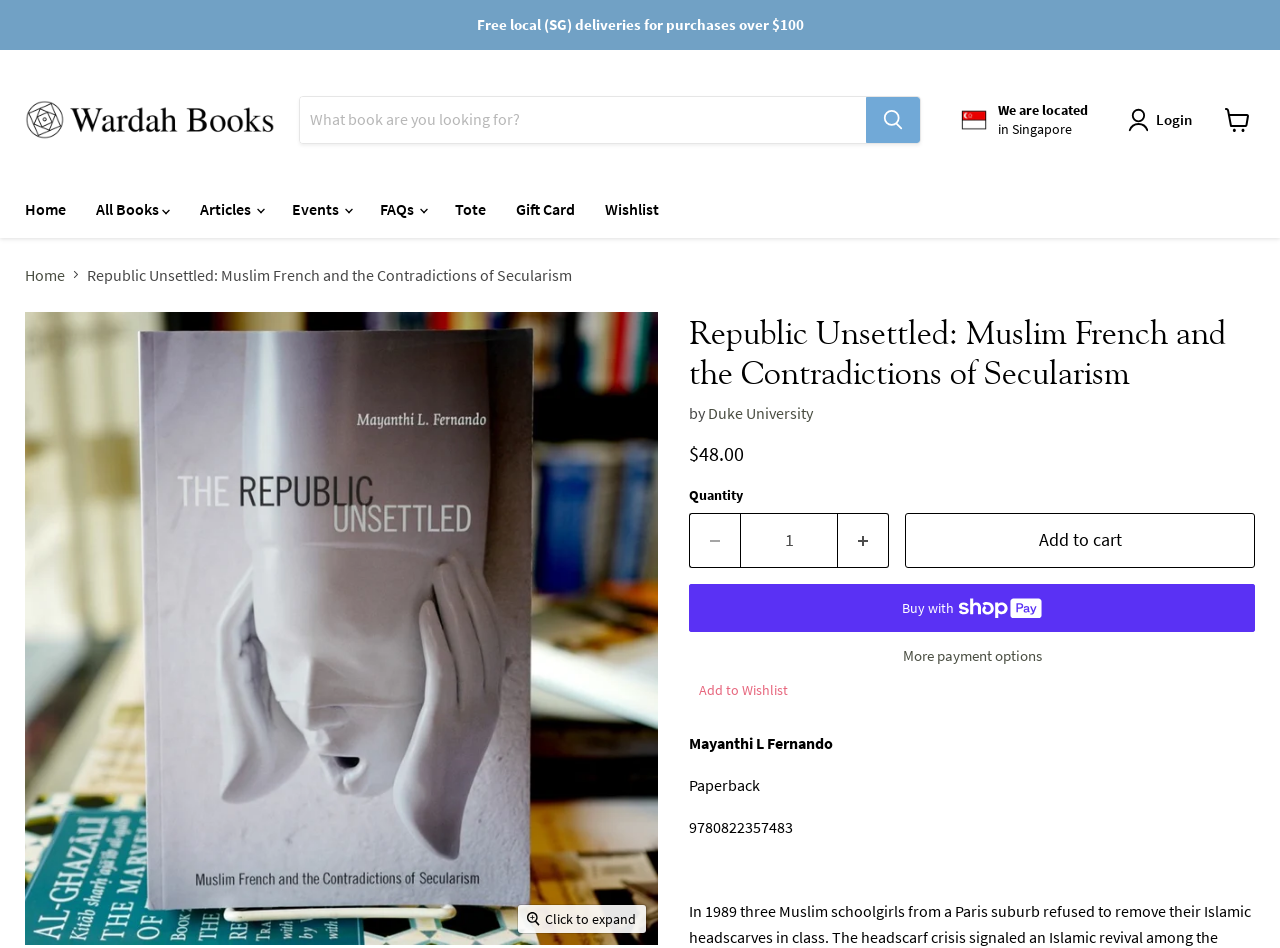What is the price of the book?
Give a thorough and detailed response to the question.

I found the price of the book by looking at the product details section, where it says 'Current price' followed by the price '$48.00'.